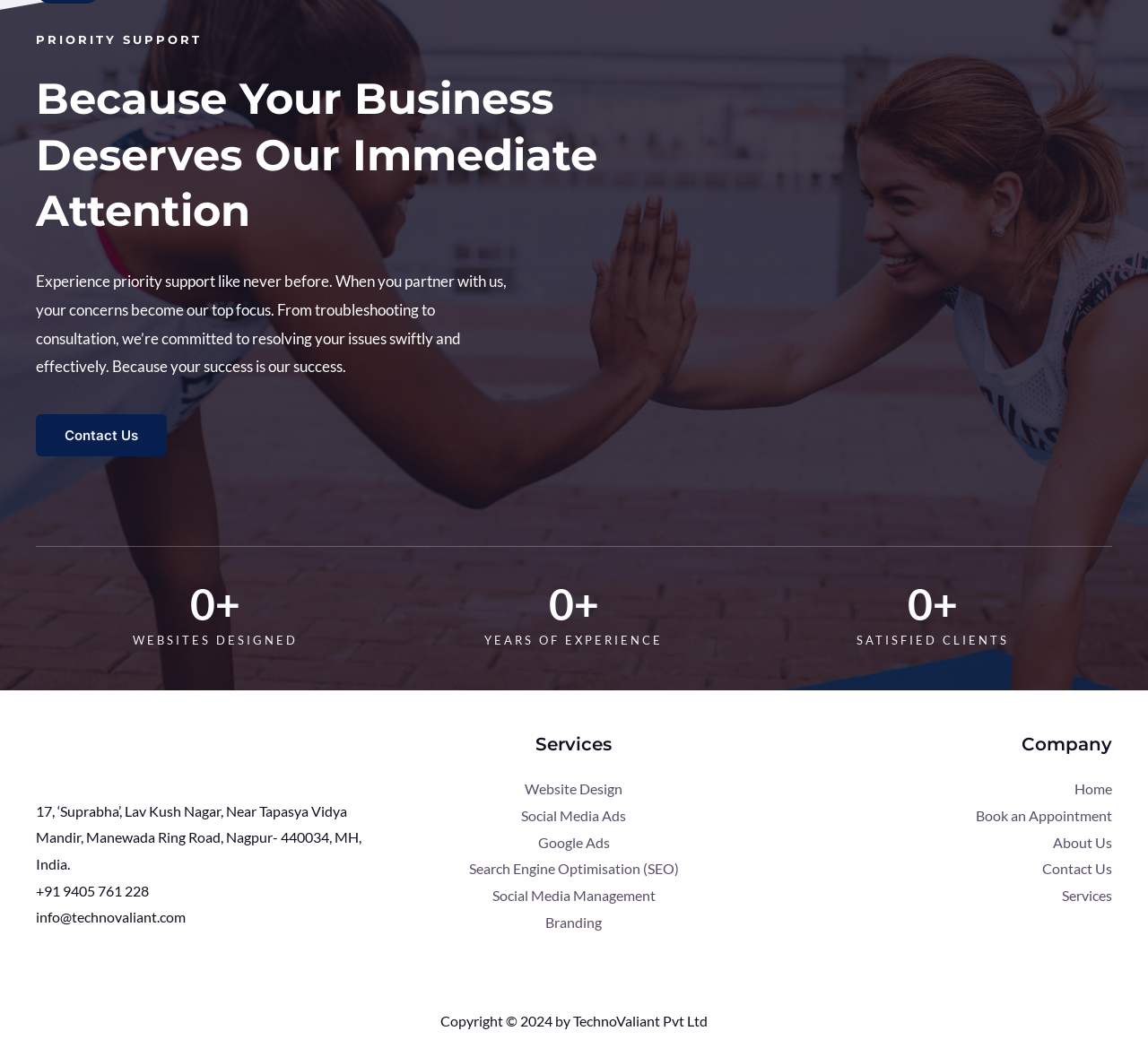How many years of experience does the company have?
Based on the visual information, provide a detailed and comprehensive answer.

I found a static text element with the label 'YEARS OF EXPERIENCE' in the main section of the webpage, but unfortunately, the exact number of years is not provided. However, I can infer that the company is highlighting its experience in the industry.